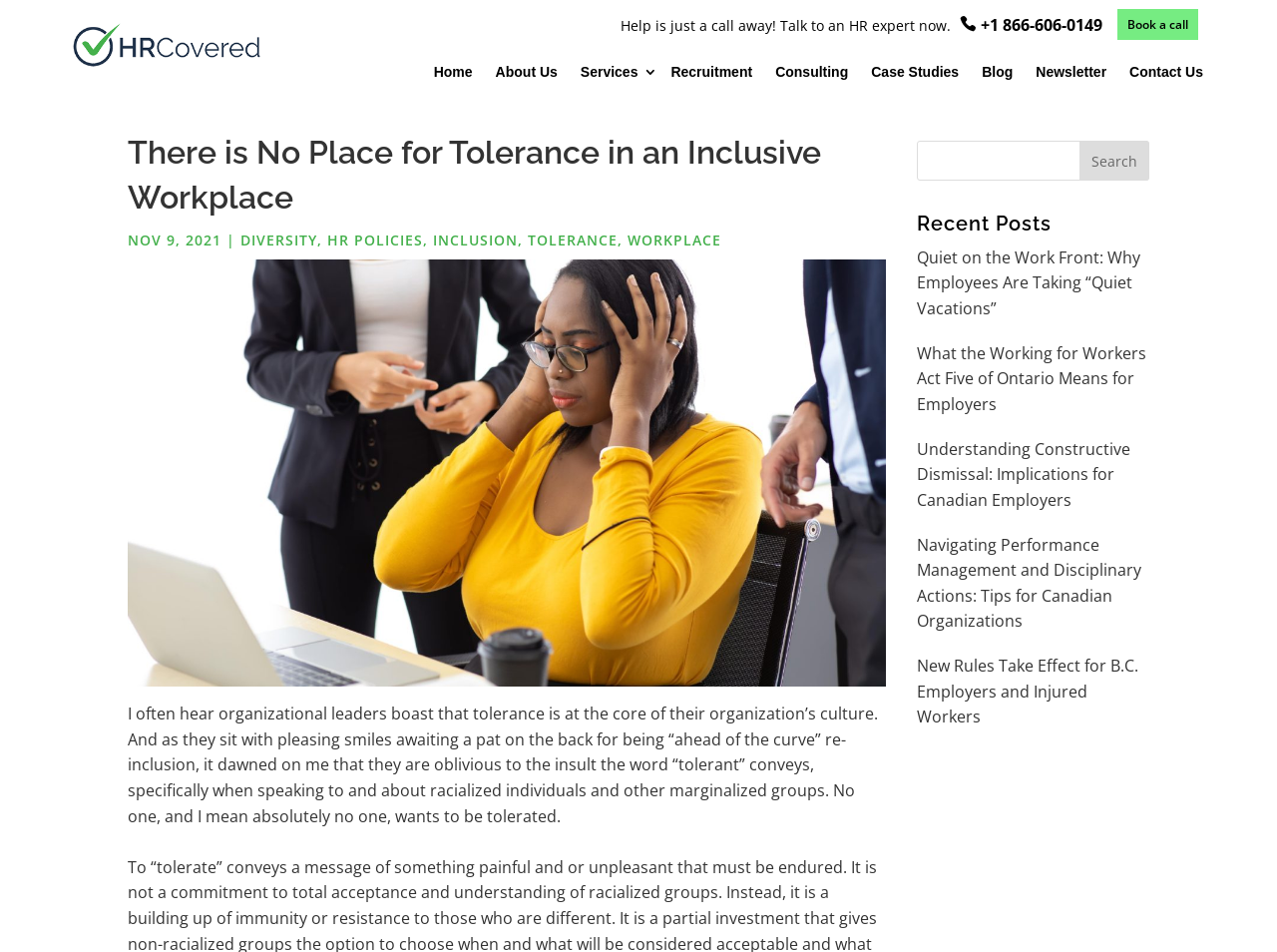Please determine the bounding box coordinates of the element to click on in order to accomplish the following task: "Read the blog post about tolerance". Ensure the coordinates are four float numbers ranging from 0 to 1, i.e., [left, top, right, bottom].

[0.413, 0.242, 0.484, 0.262]